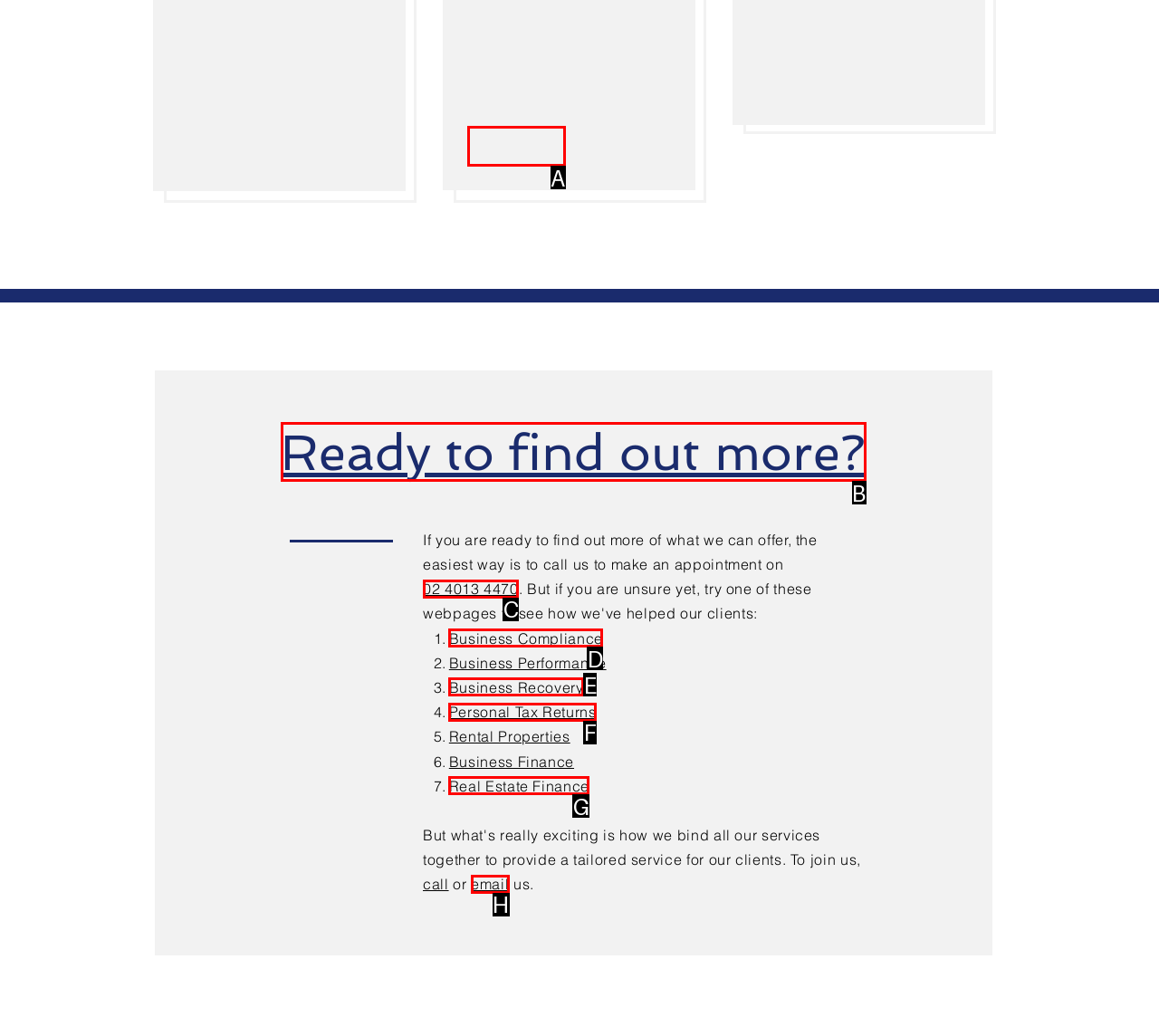Identify the HTML element that matches the description: Ready to find out more?
Respond with the letter of the correct option.

B